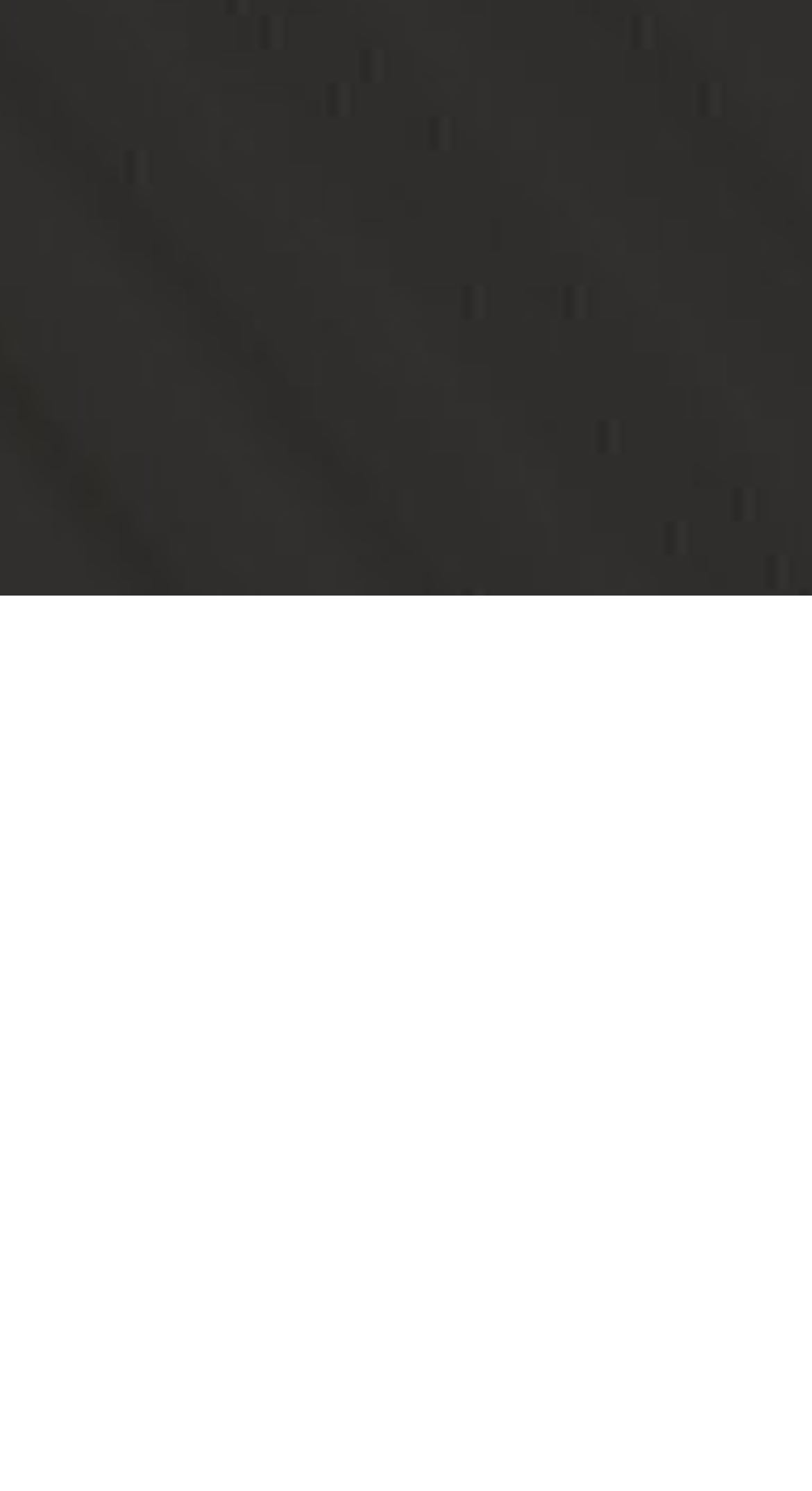Provide a one-word or short-phrase answer to the question:
How many links are there in the footer section?

5